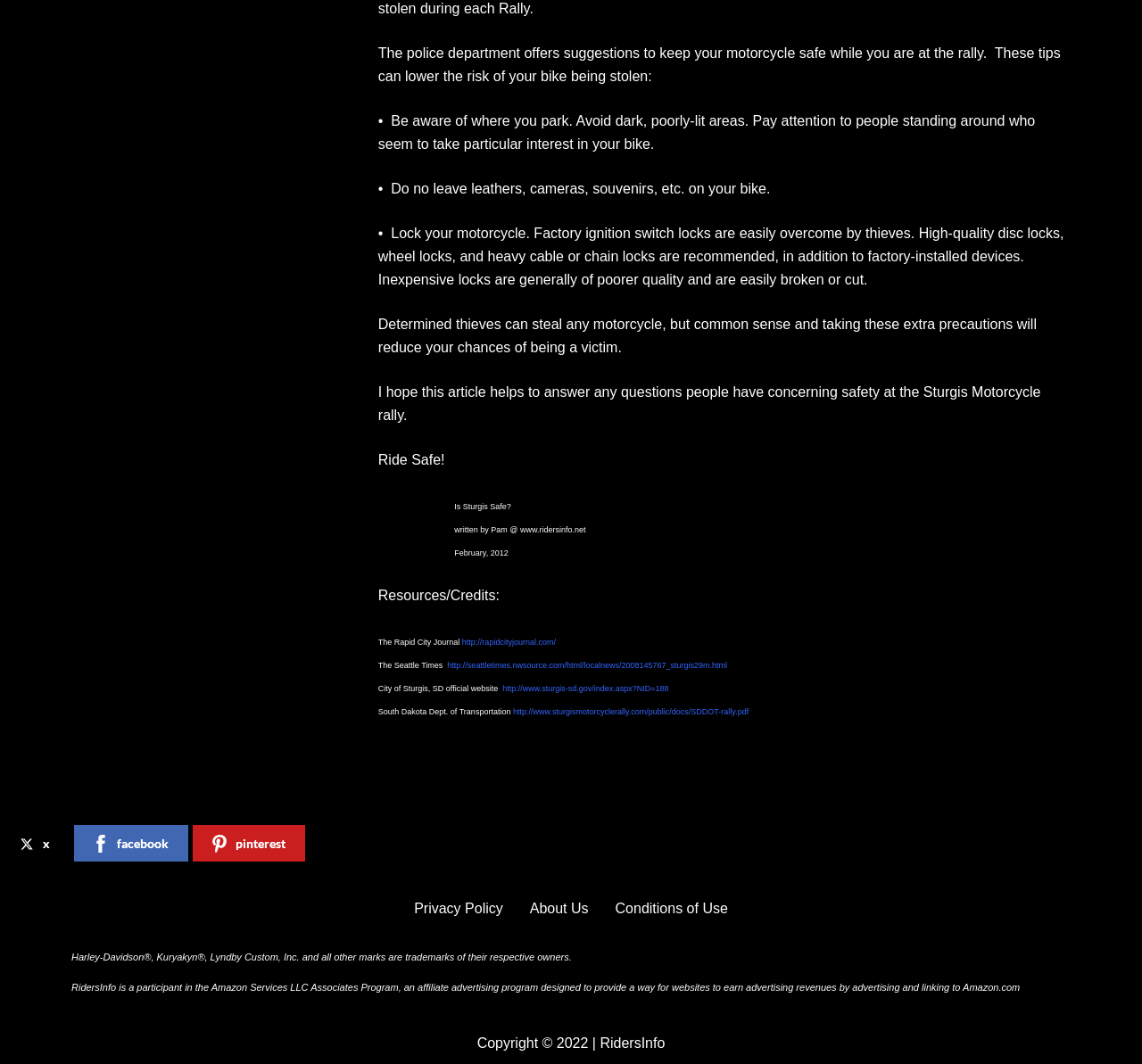Who wrote this article?
Give a detailed response to the question by analyzing the screenshot.

The author of the article is mentioned at the bottom of the webpage as 'written by Pam @ www.ridersinfo.net'. This suggests that Pam is the author of the article.